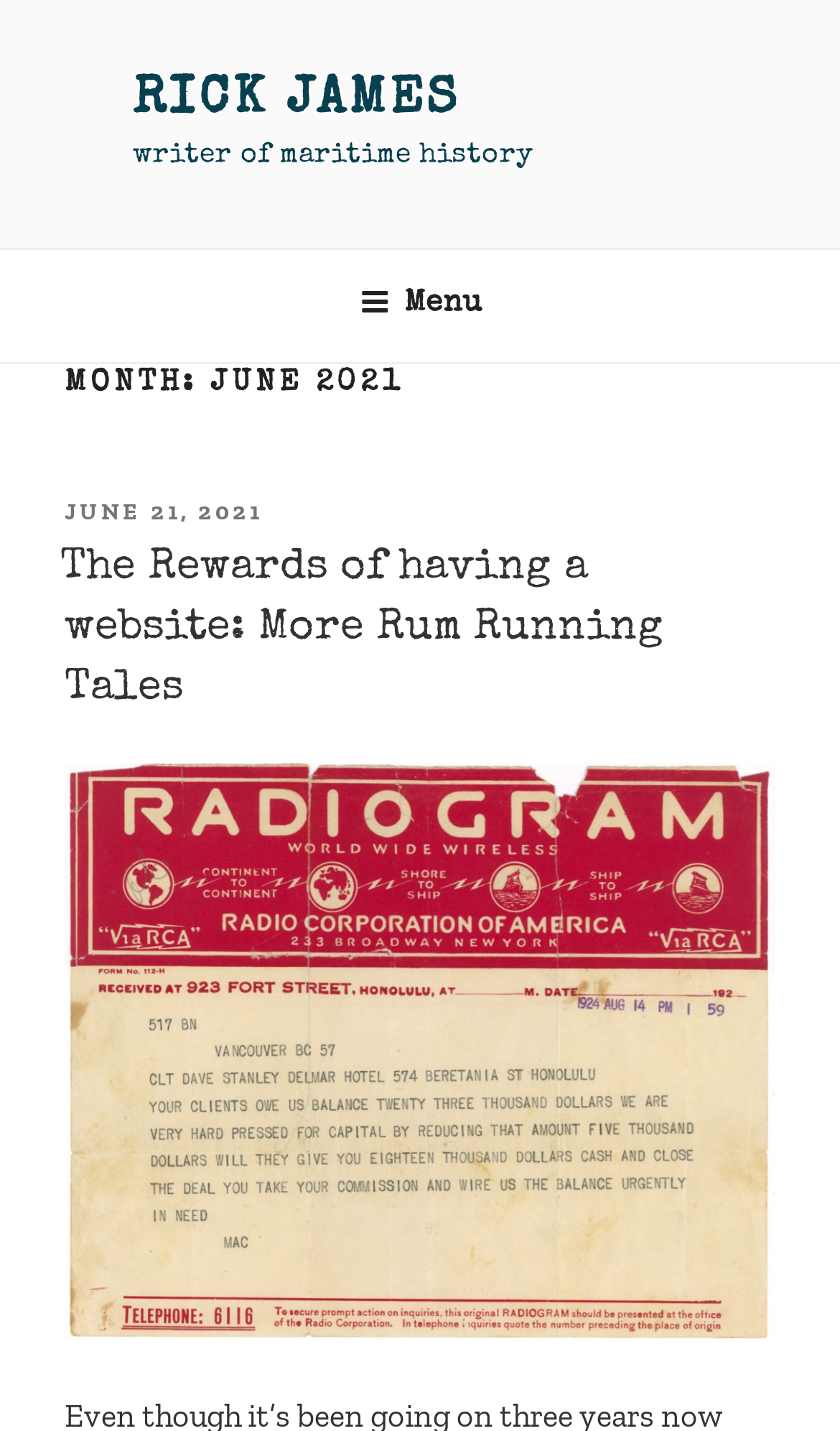Please reply to the following question with a single word or a short phrase:
What is the type of image at the bottom of the webpage?

radiogram